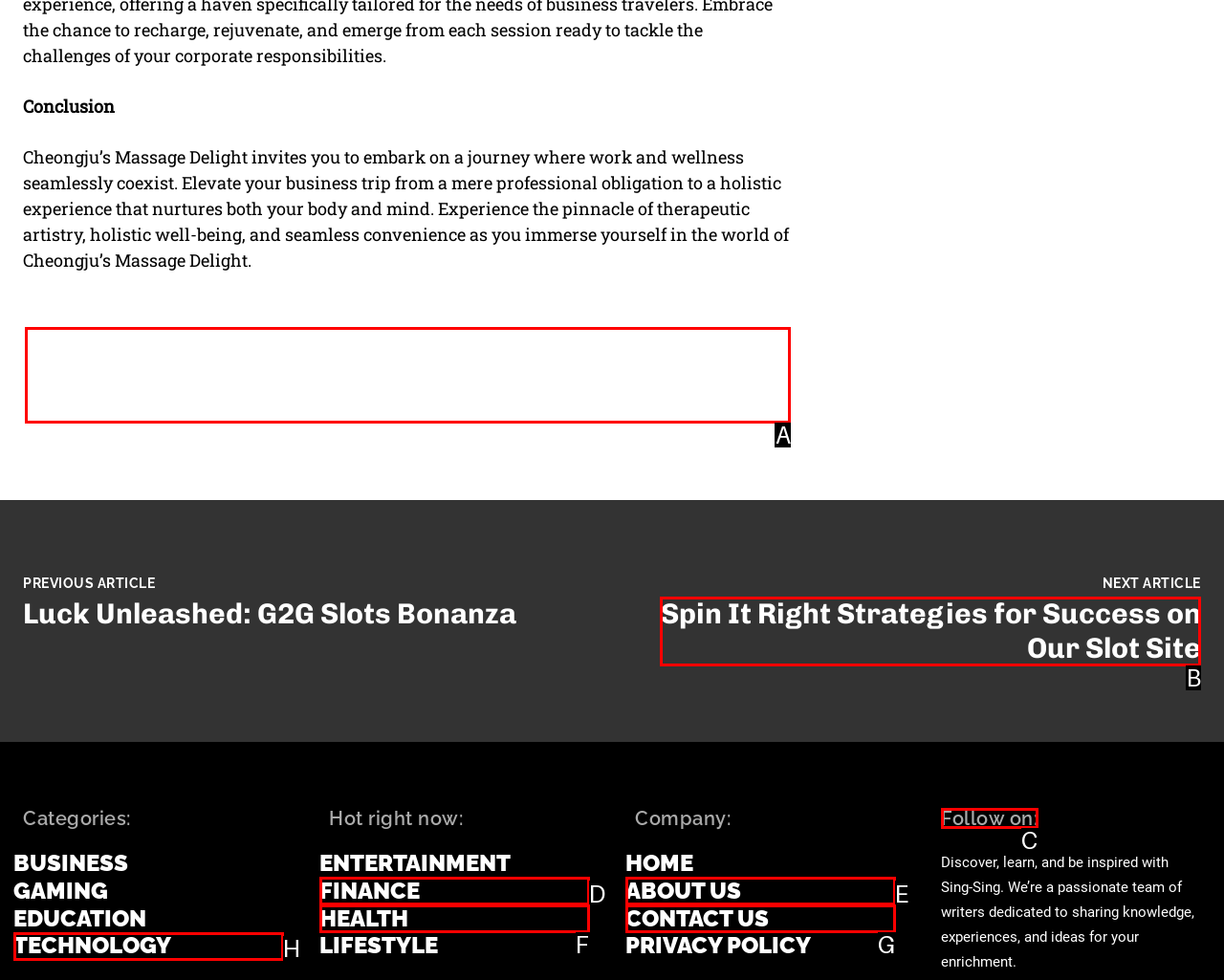Select the HTML element that needs to be clicked to carry out the task: Follow on social media
Provide the letter of the correct option.

C